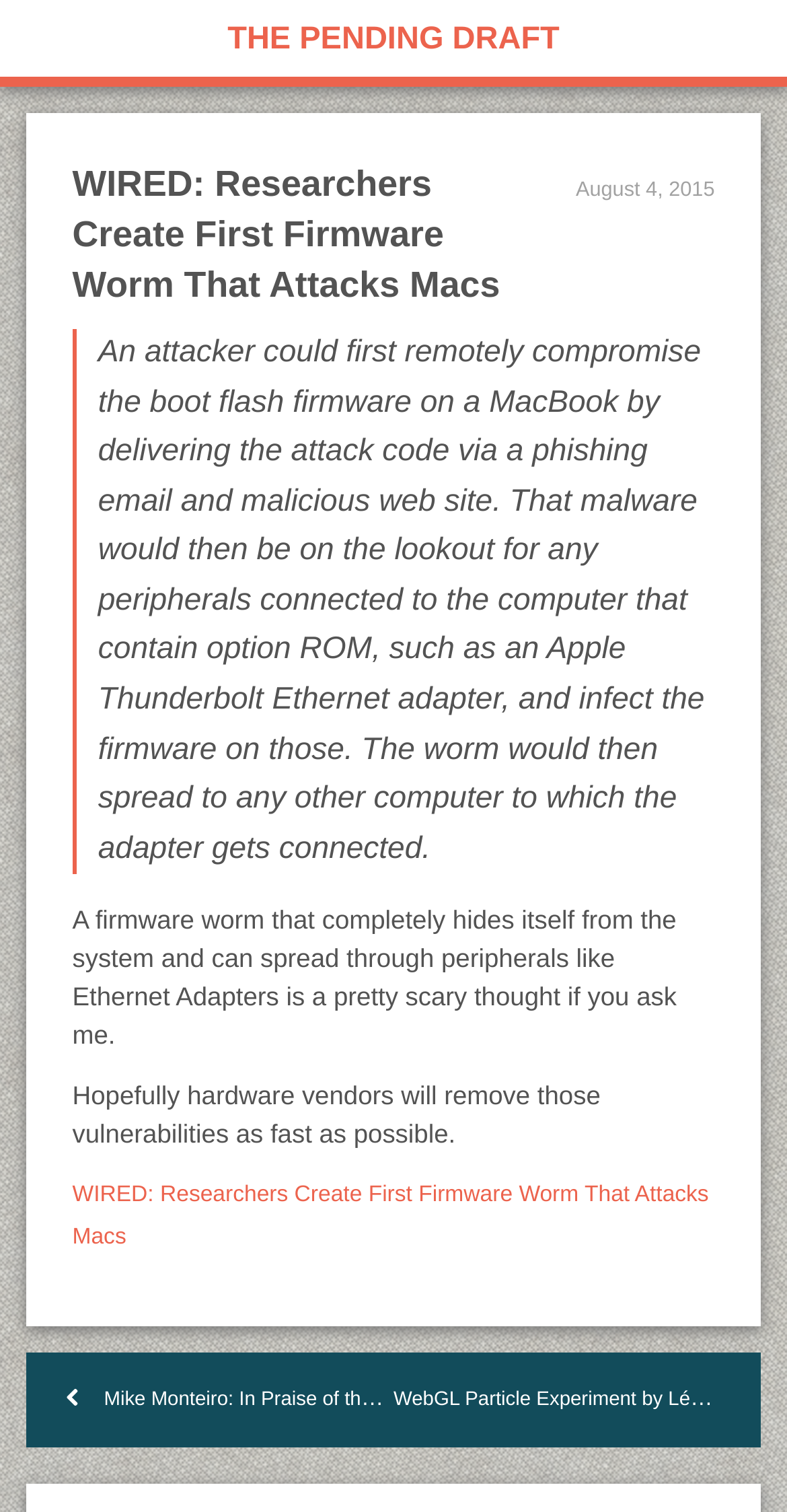What is the author's sentiment about the firmware worm?
Observe the image and answer the question with a one-word or short phrase response.

Scary